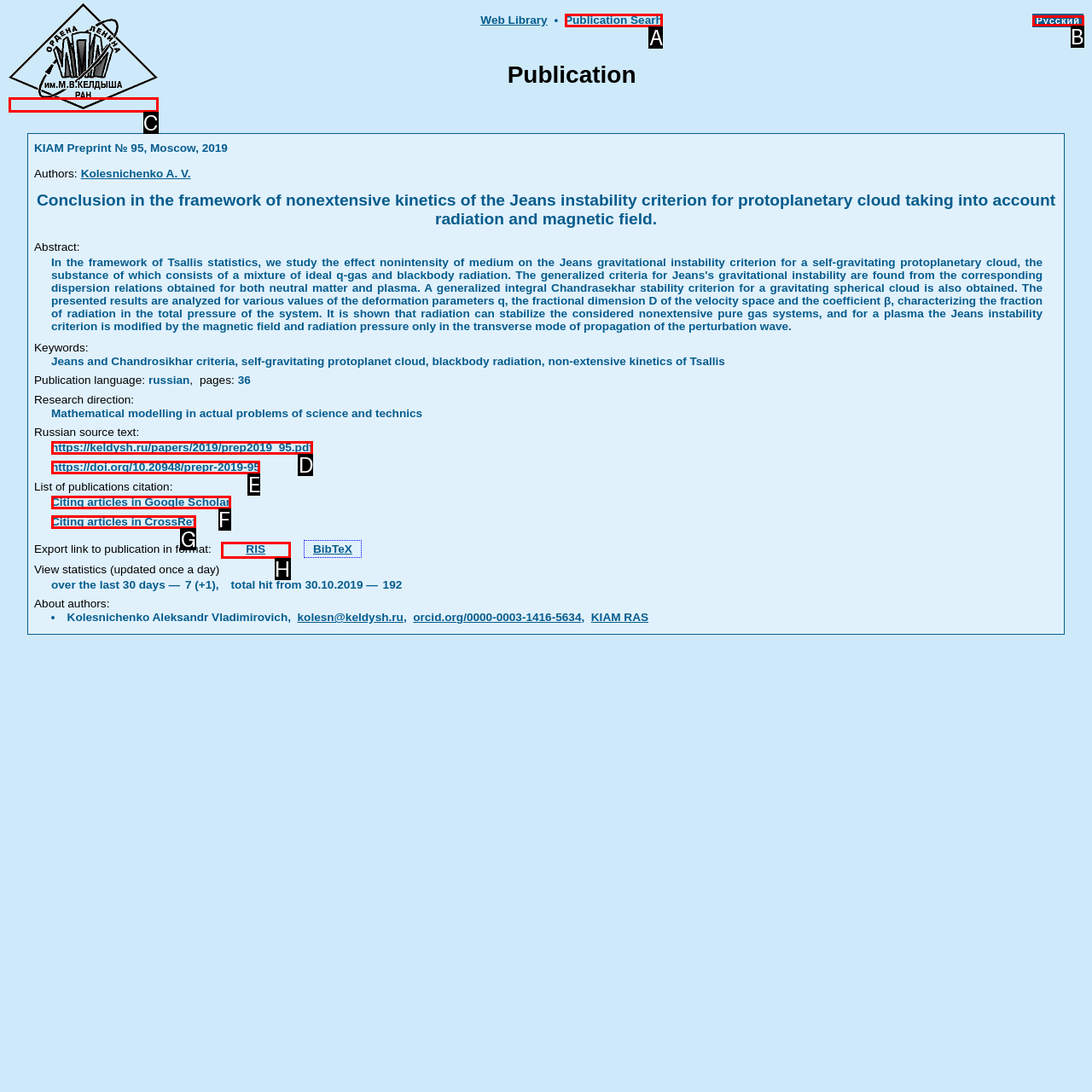Identify the HTML element that best fits the description: Kadence WP. Respond with the letter of the corresponding element.

None